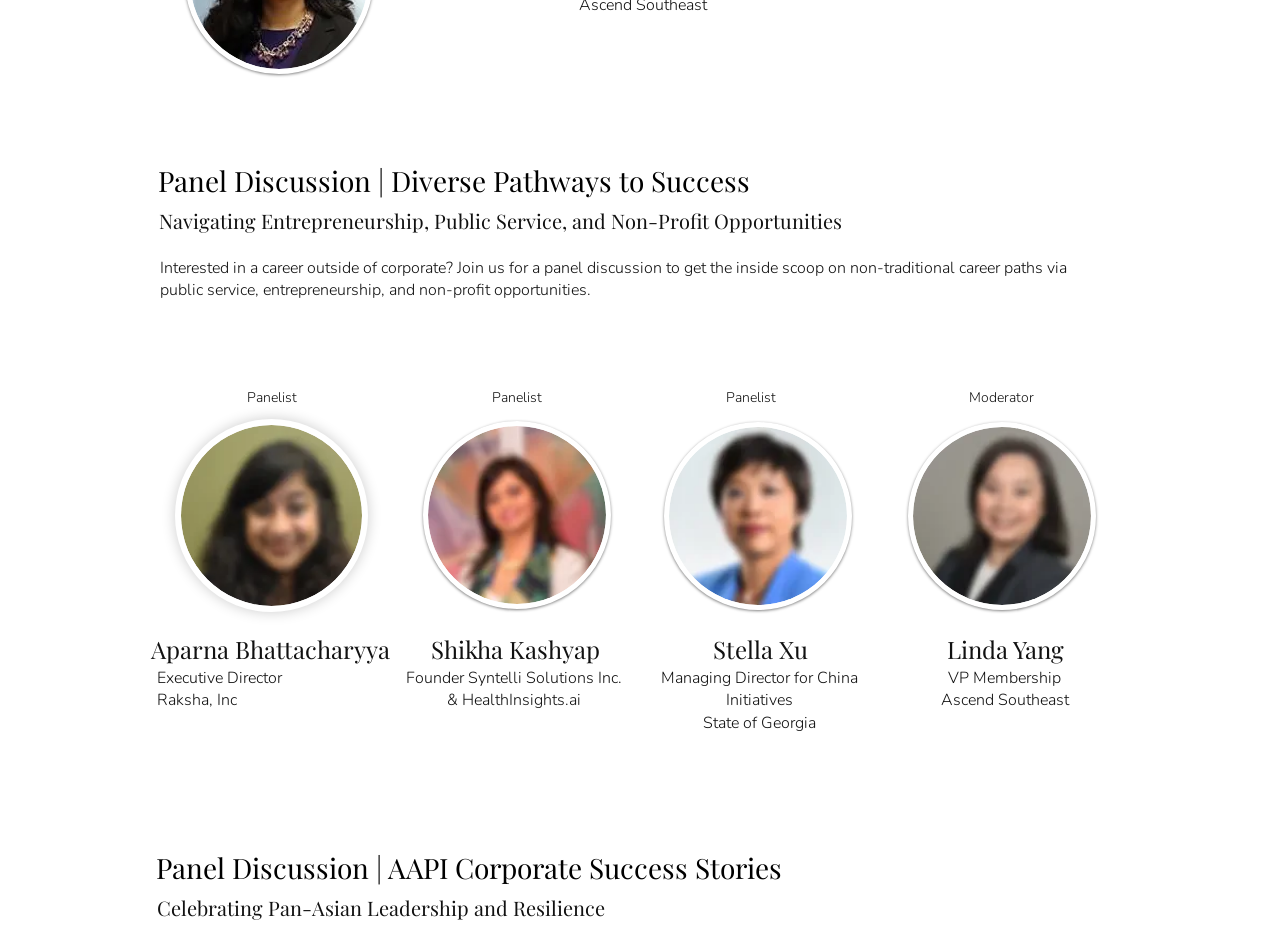Determine the bounding box coordinates of the clickable element to achieve the following action: 'View the details of Aparna Bhattacharyya'. Provide the coordinates as four float values between 0 and 1, formatted as [left, top, right, bottom].

[0.117, 0.681, 0.305, 0.717]